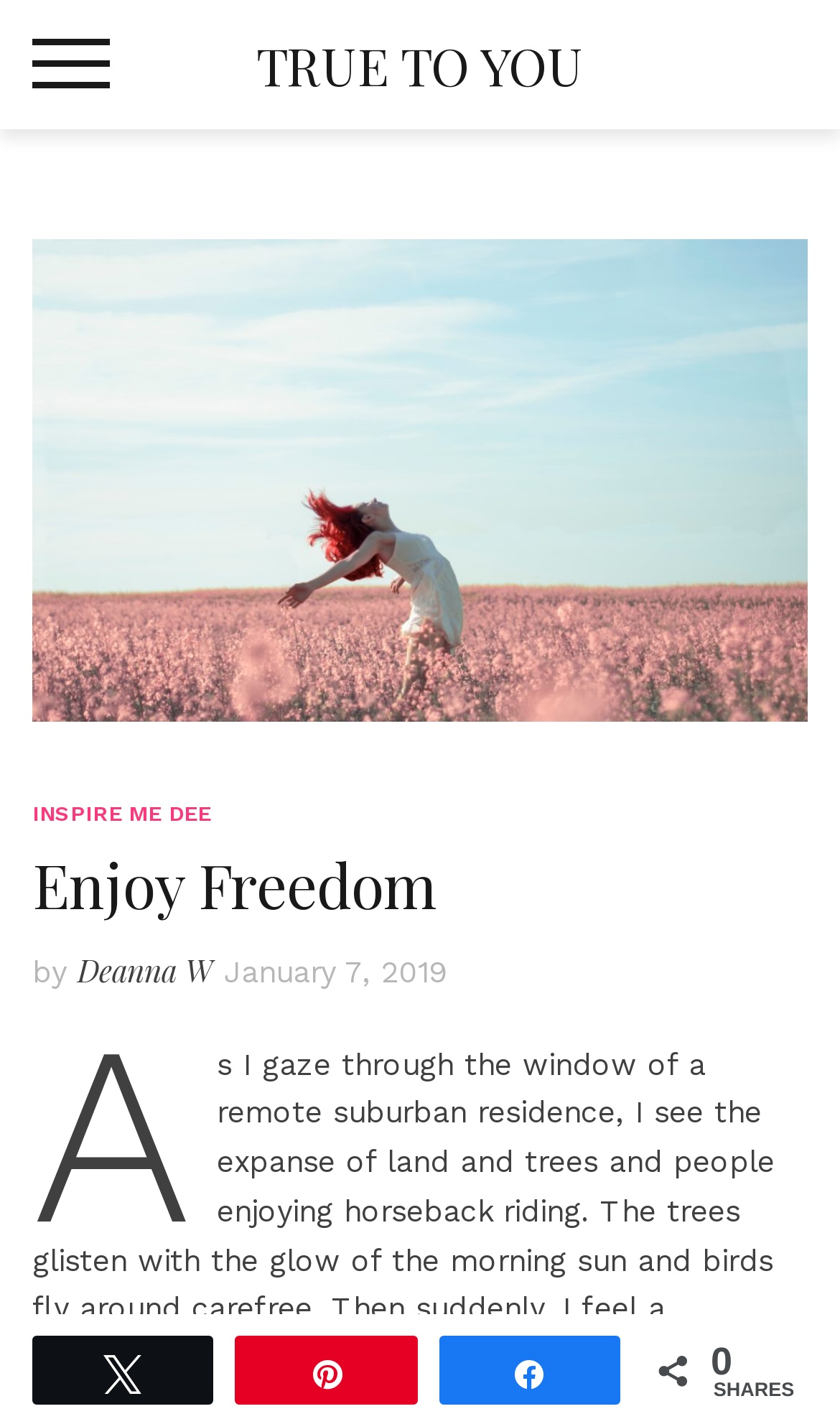What is the purpose of the button at the top?
Answer the question with as much detail as you can, using the image as a reference.

The button at the top of the webpage has the text 'TOGGLE MOBILE MENU', which suggests that its purpose is to toggle the mobile menu on and off.